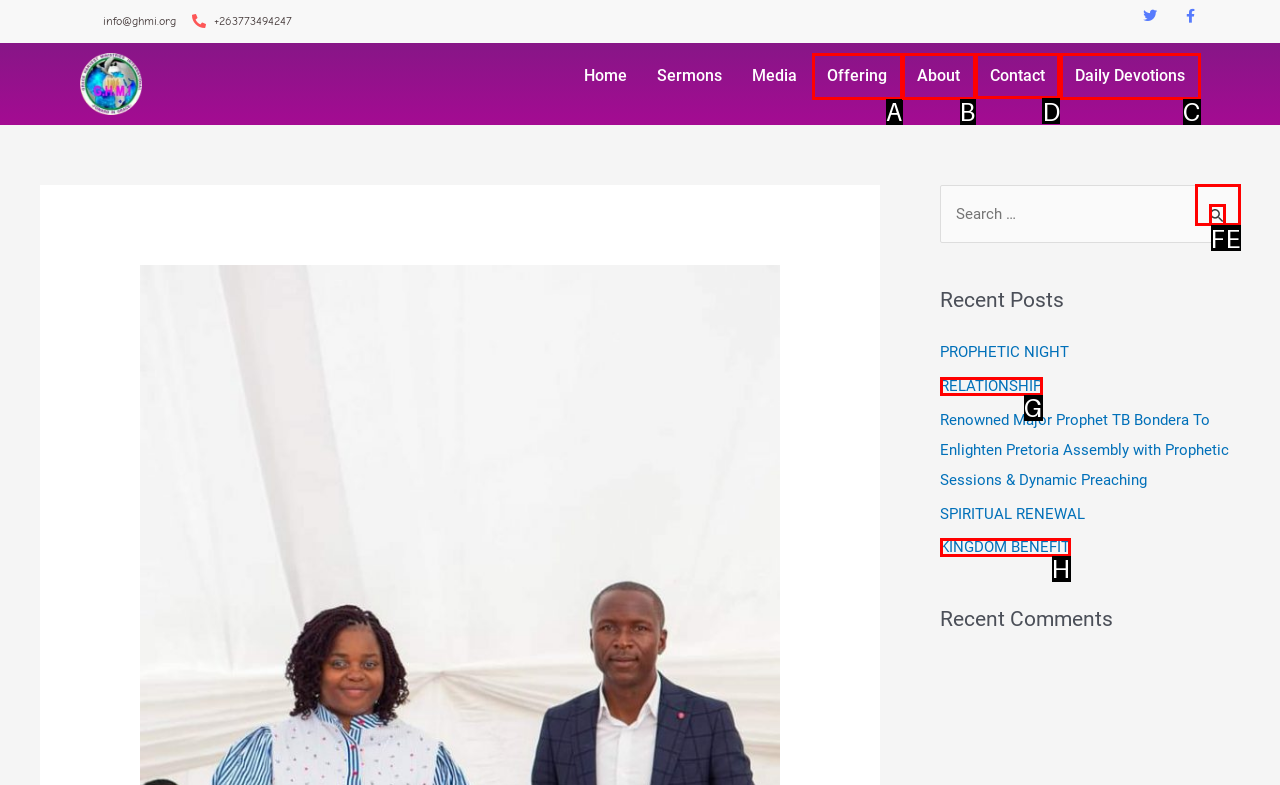Out of the given choices, which letter corresponds to the UI element required to Contact GHMI? Answer with the letter.

D